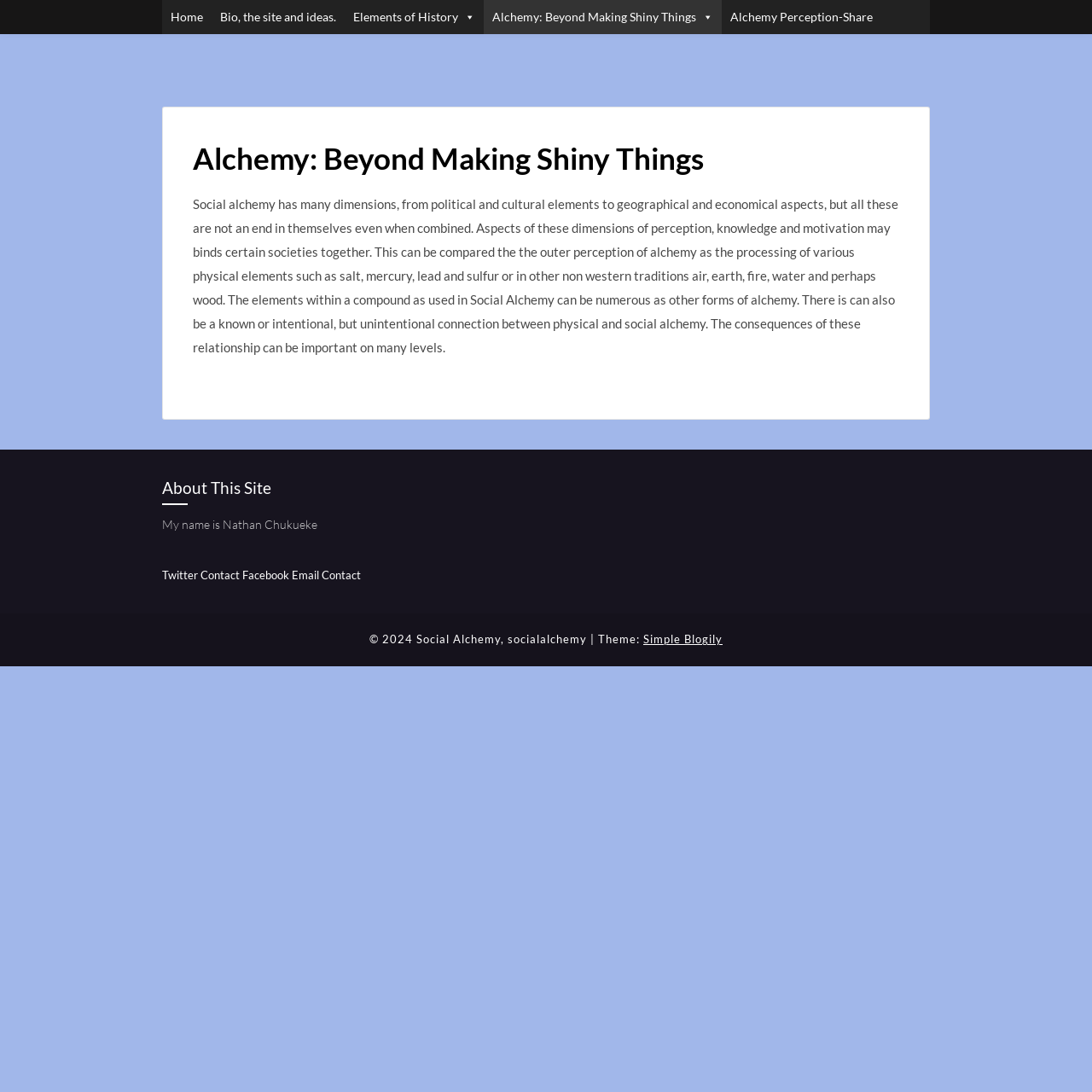Answer the question with a single word or phrase: 
What is the copyright year of this webpage?

2024